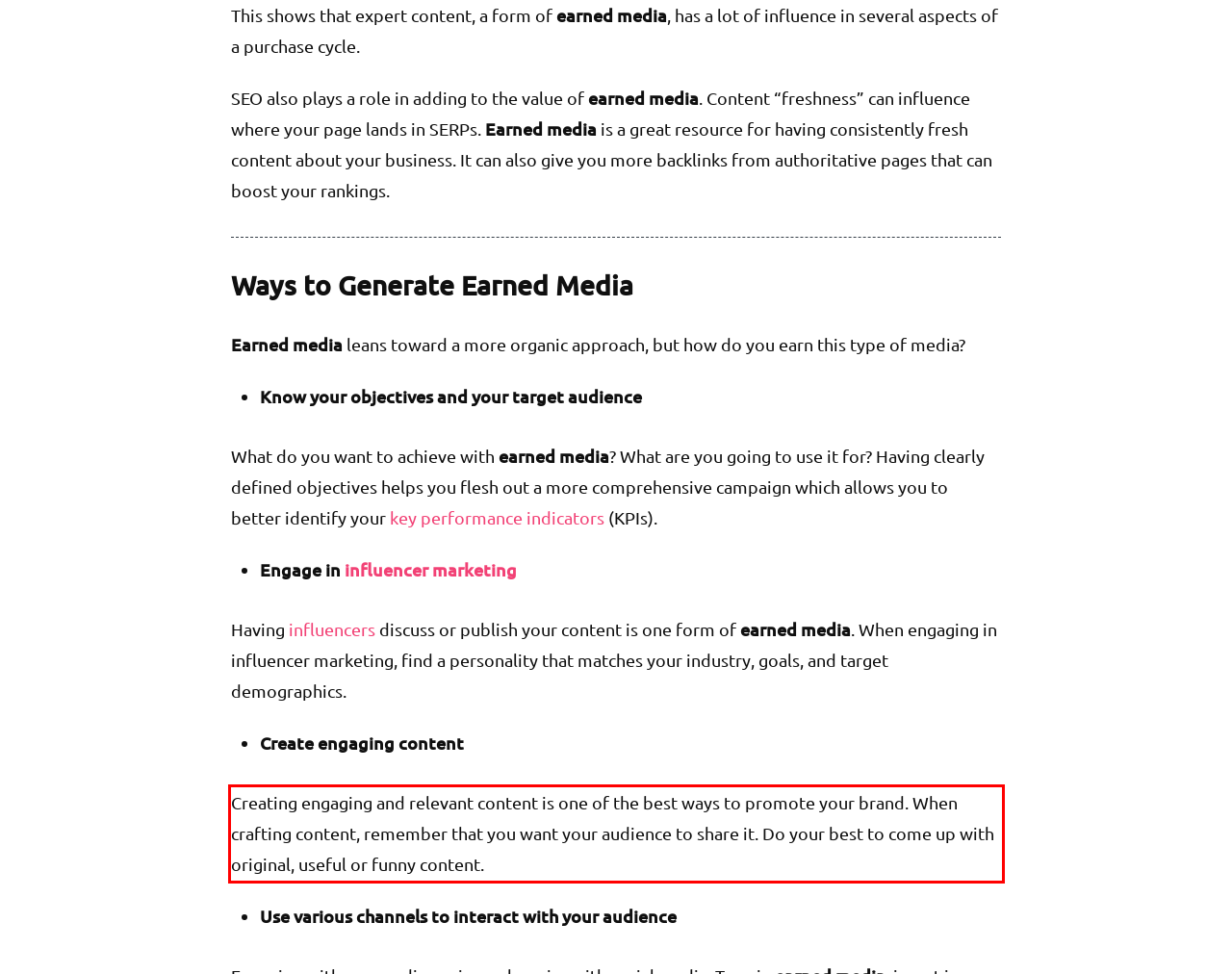The screenshot you have been given contains a UI element surrounded by a red rectangle. Use OCR to read and extract the text inside this red rectangle.

Creating engaging and relevant content is one of the best ways to promote your brand. When crafting content, remember that you want your audience to share it. Do your best to come up with original, useful or funny content.